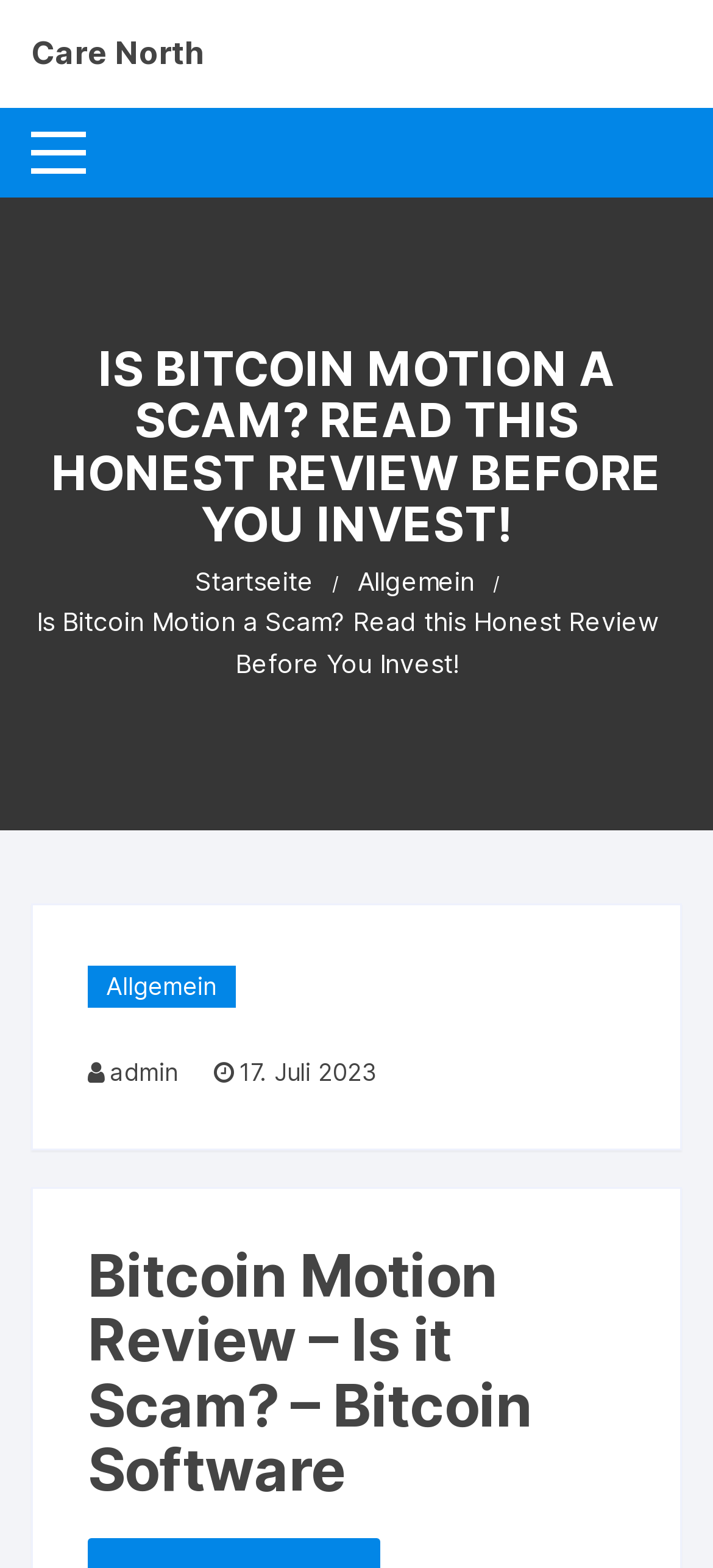What is the date of the latest article?
Refer to the image and offer an in-depth and detailed answer to the question.

I found the date of the latest article by looking at the link element with the text '17. Juli 2023' within the navigation element. This date is likely to be associated with the latest article.